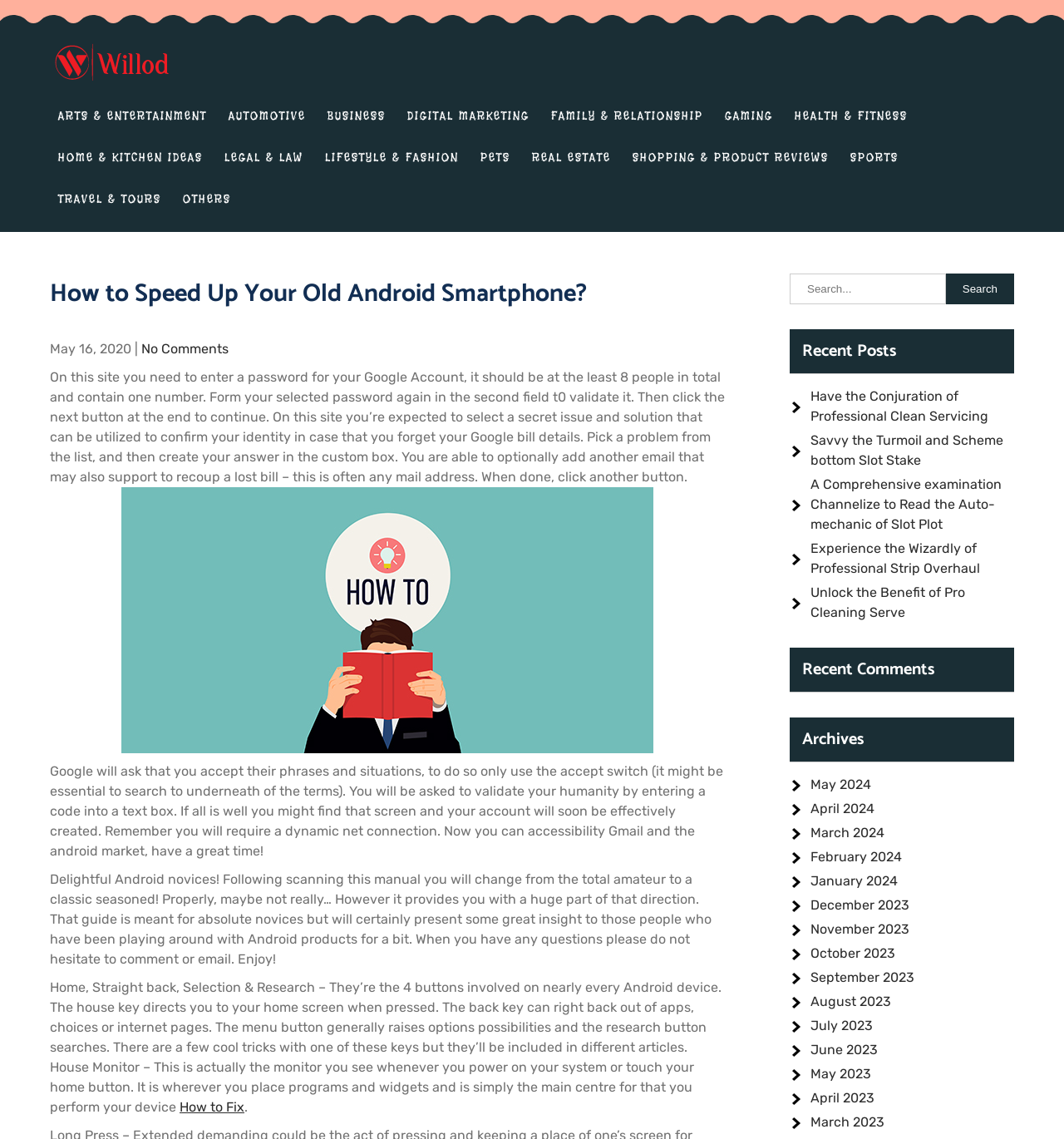Provide a one-word or one-phrase answer to the question:
What is the purpose of the password for the Google Account?

At least 8 characters with one number